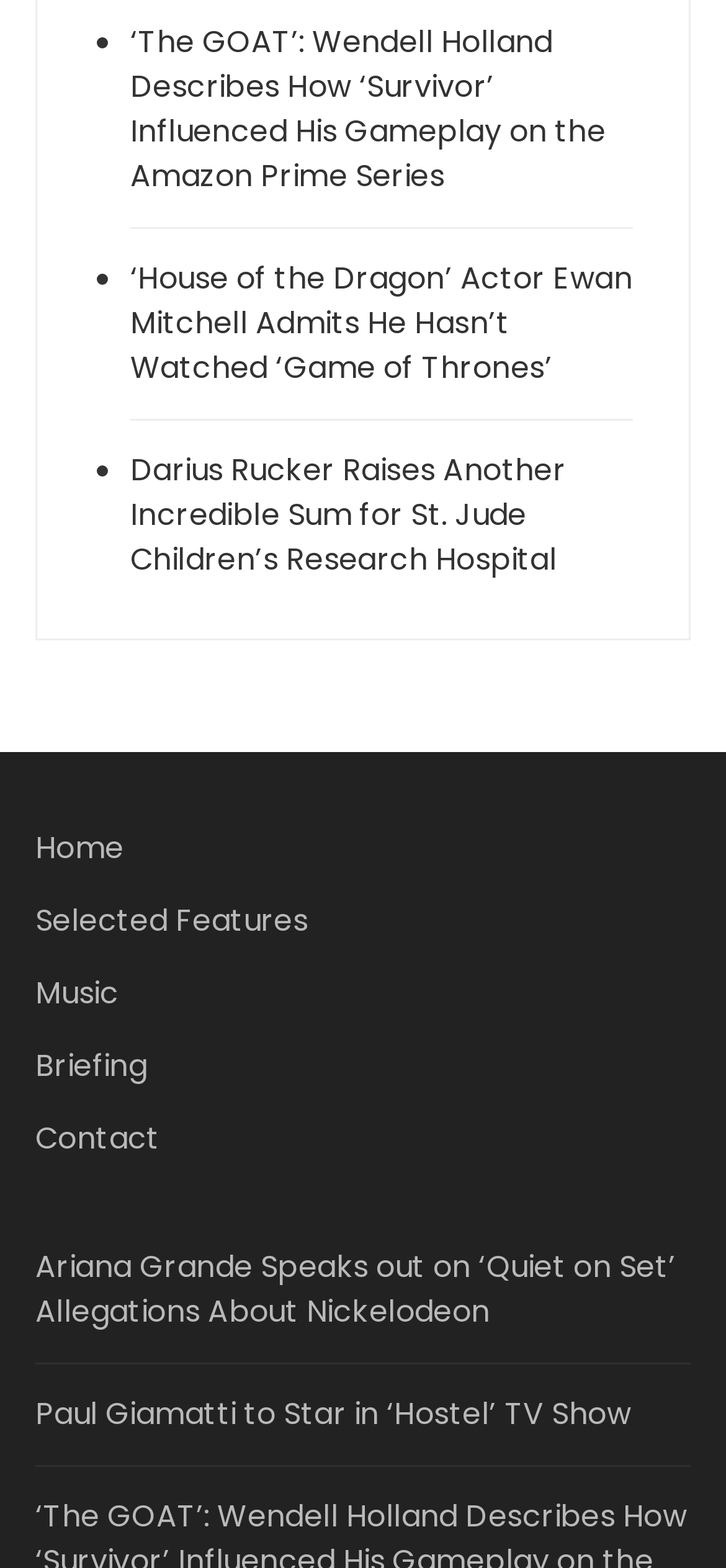What are the categories on the webpage?
Use the information from the image to give a detailed answer to the question.

I examined the link elements [264], [265], [266], [267], and [268], which are located at the bottom of the webpage. These links represent different categories, which are Home, Selected Features, Music, Briefing, and Contact.